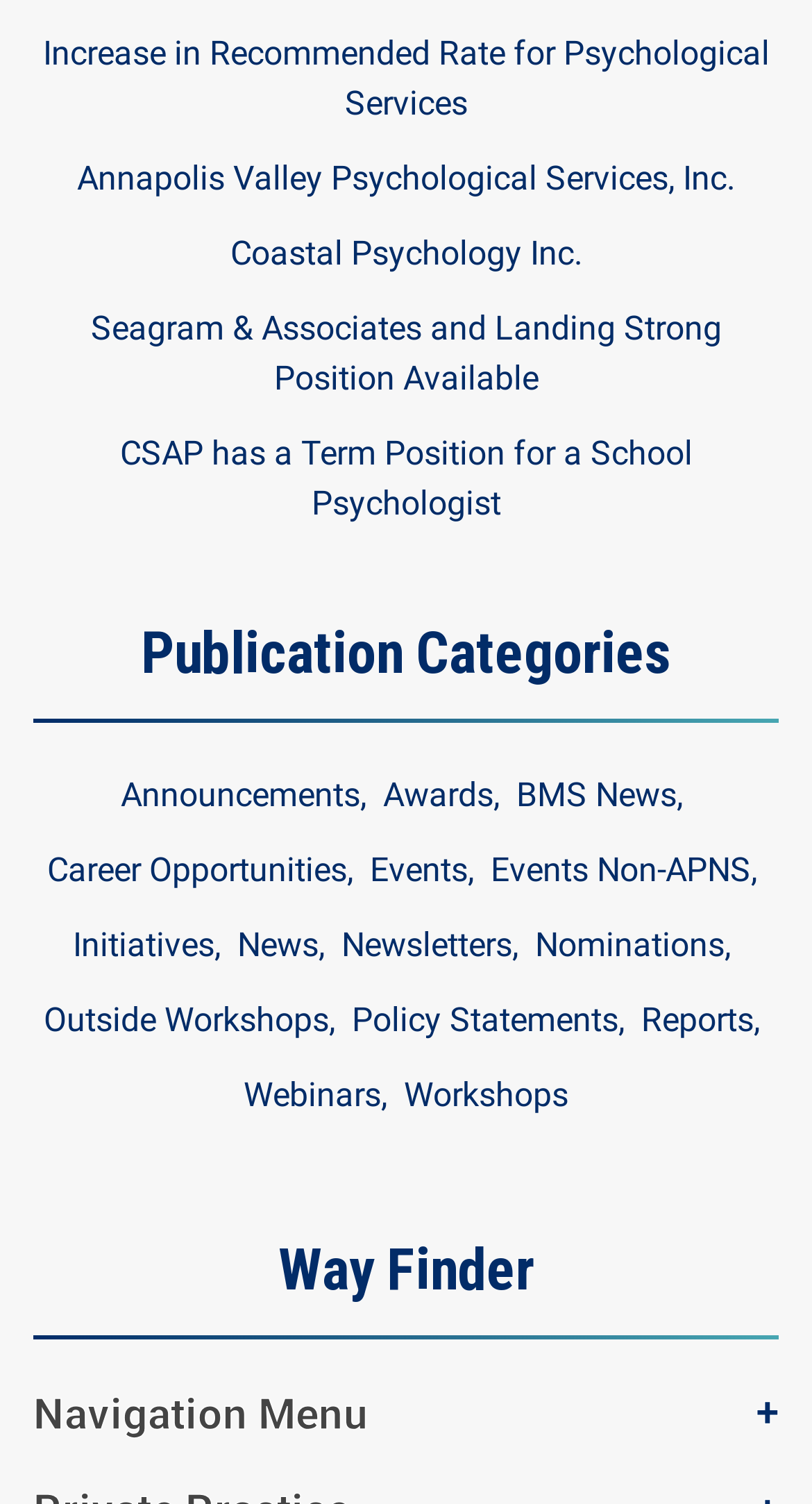What are the categories of publications?
Observe the image and answer the question with a one-word or short phrase response.

Announcements, Awards, etc.